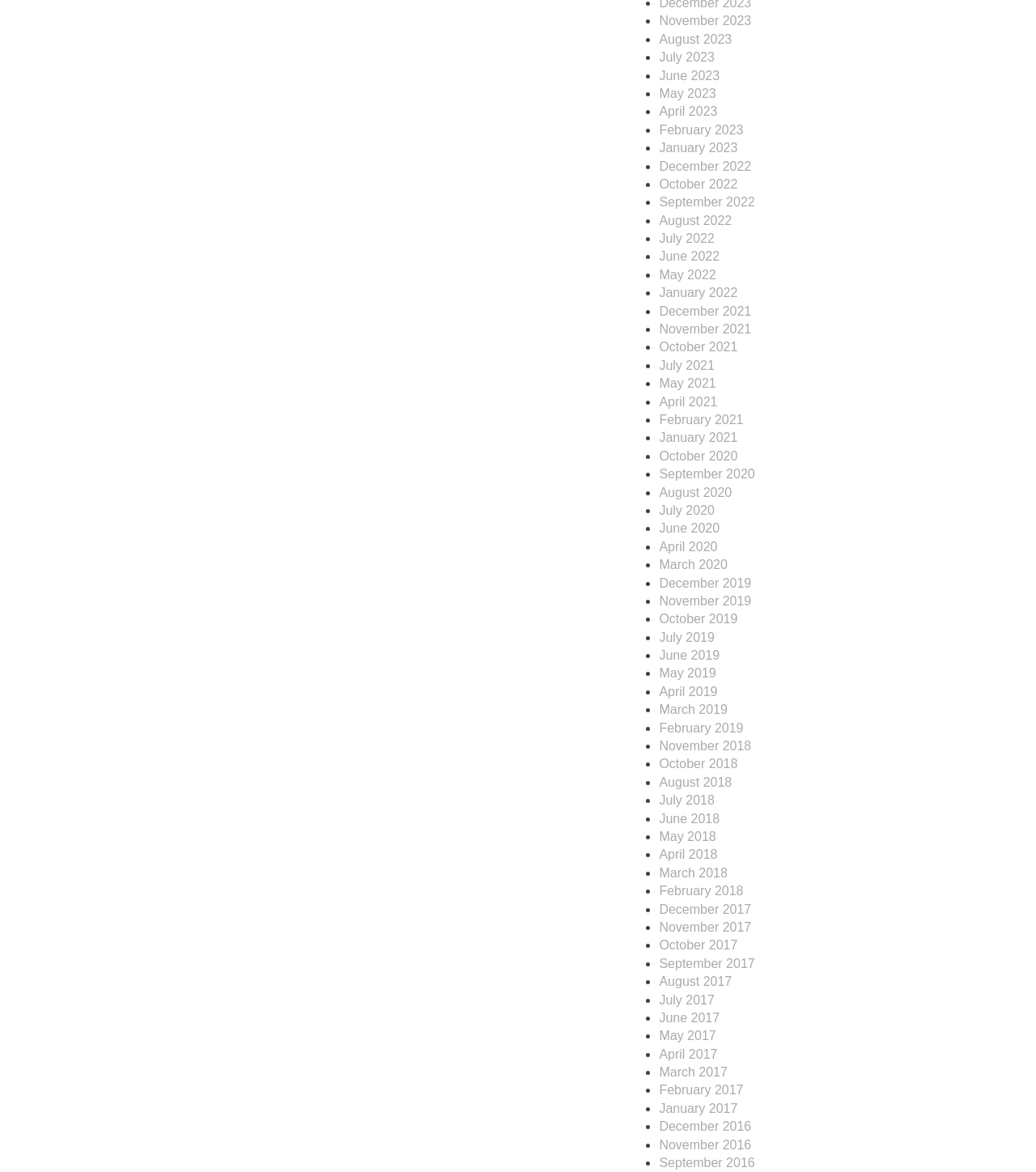Identify and provide the bounding box coordinates of the UI element described: "April 2020". The coordinates should be formatted as [left, top, right, bottom], with each number being a float between 0 and 1.

[0.636, 0.46, 0.693, 0.472]